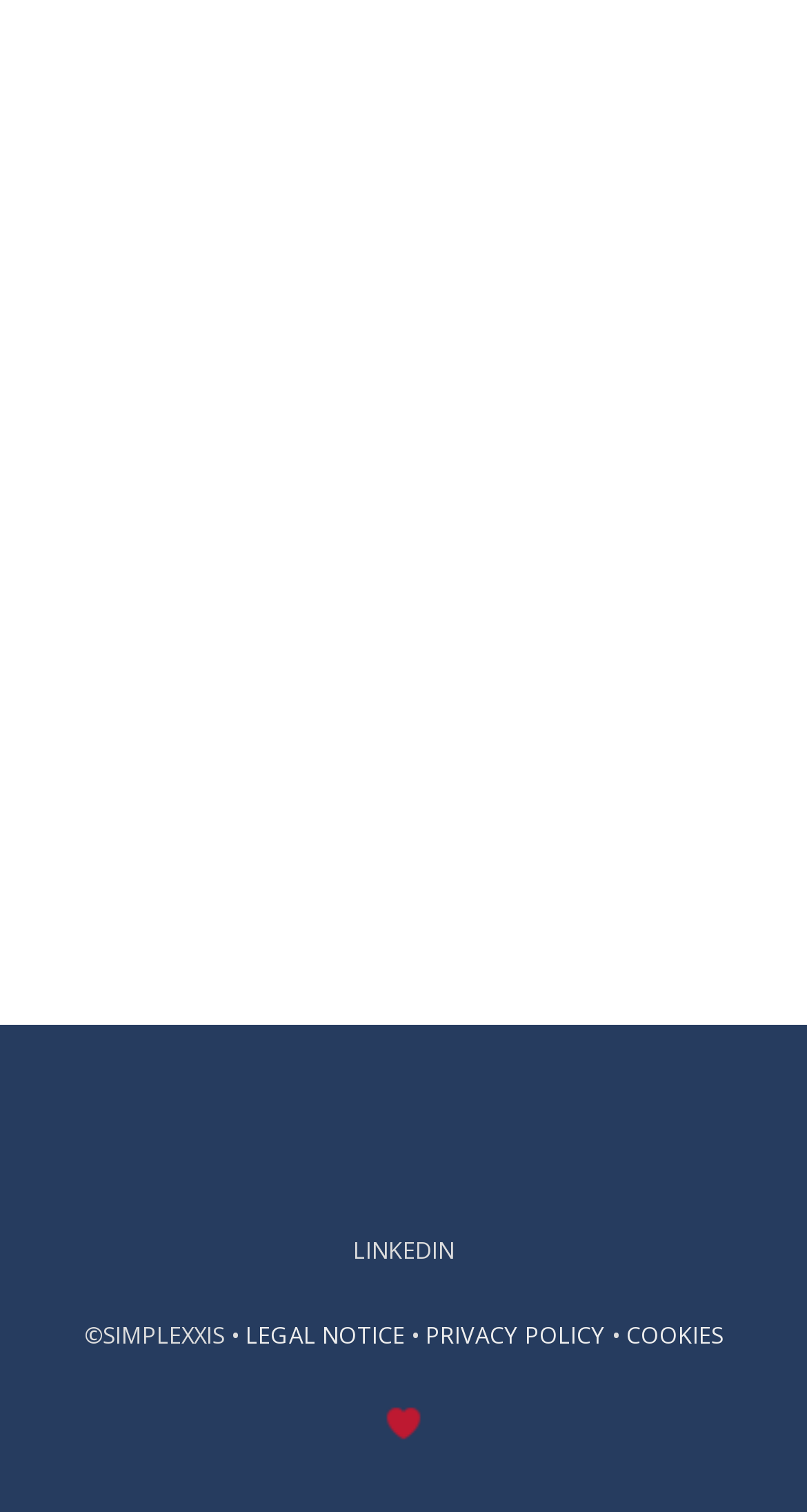Please respond in a single word or phrase: 
What is the company mentioned in the footer?

SIMPLEXXIS